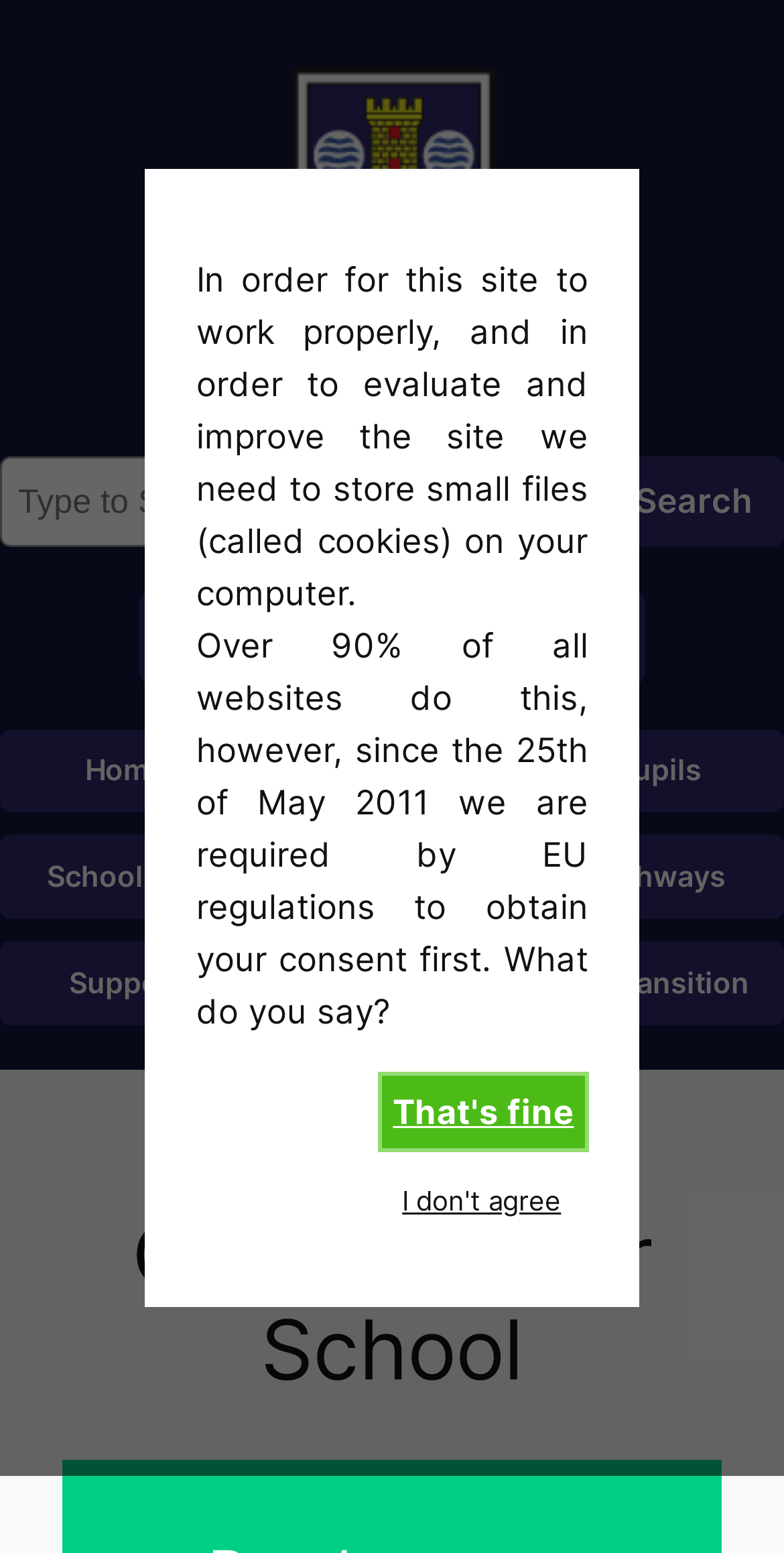Using the given description, provide the bounding box coordinates formatted as (top-left x, top-left y, bottom-right x, bottom-right y), with all values being floating point numbers between 0 and 1. Description: School Calendar

[0.34, 0.538, 0.66, 0.62]